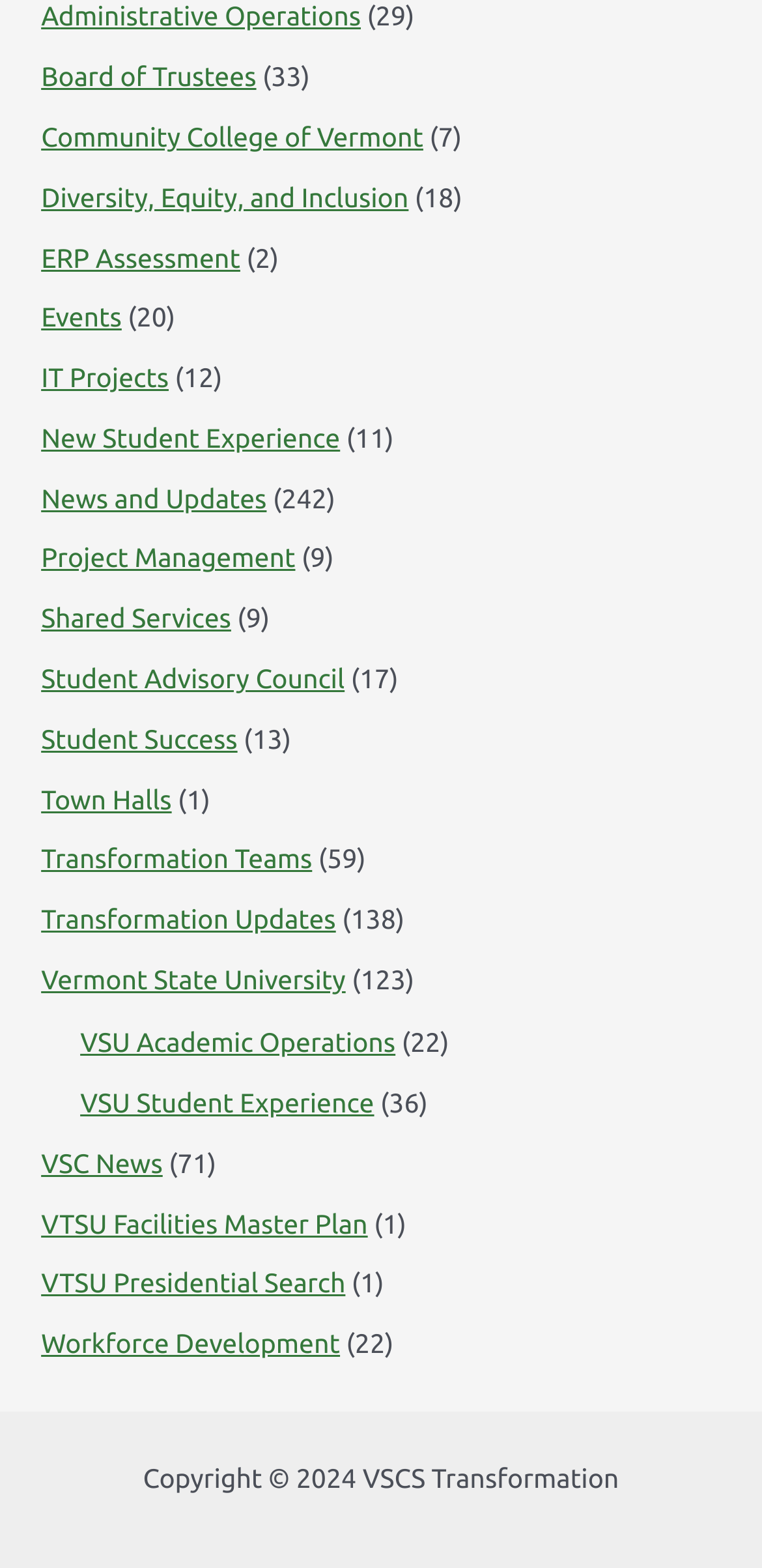Identify the bounding box for the UI element that is described as follows: "Board of Trustees".

[0.054, 0.039, 0.336, 0.059]